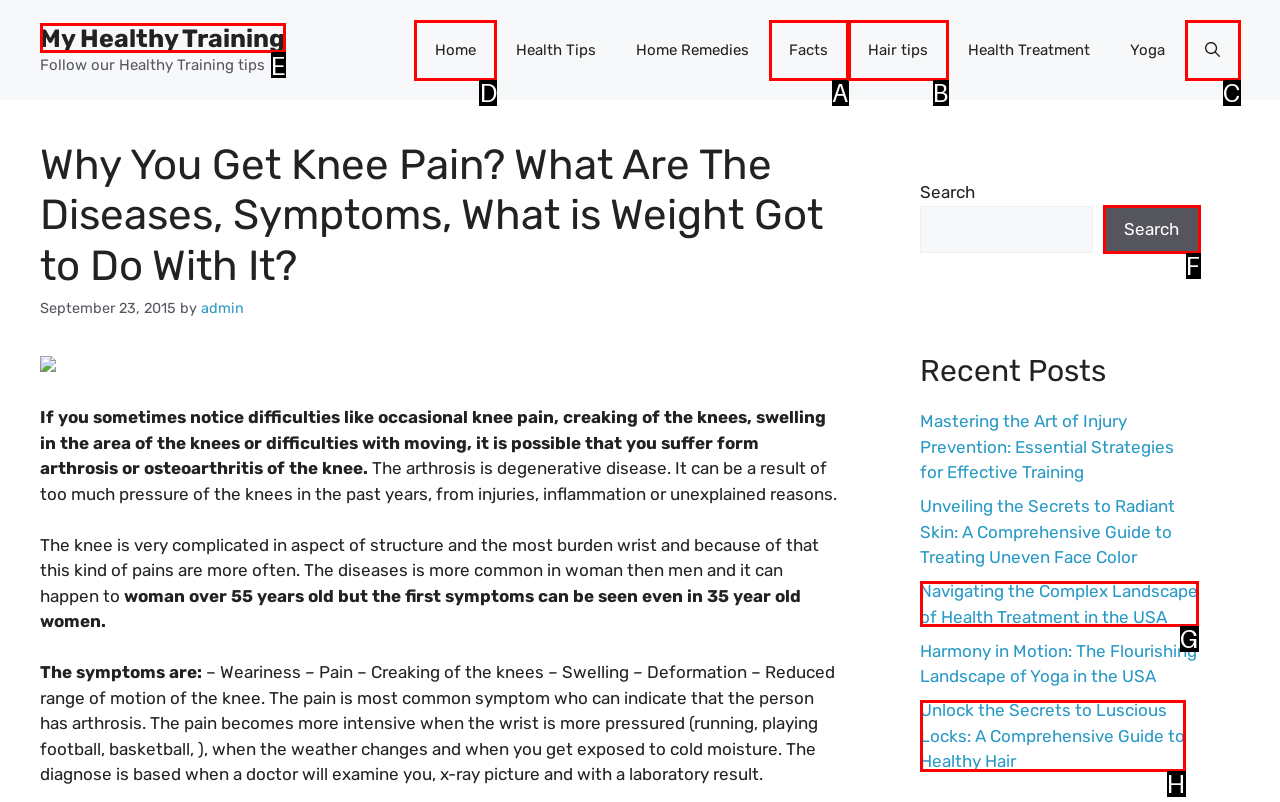Select the letter associated with the UI element you need to click to perform the following action: Click on the 'Home' link
Reply with the correct letter from the options provided.

D